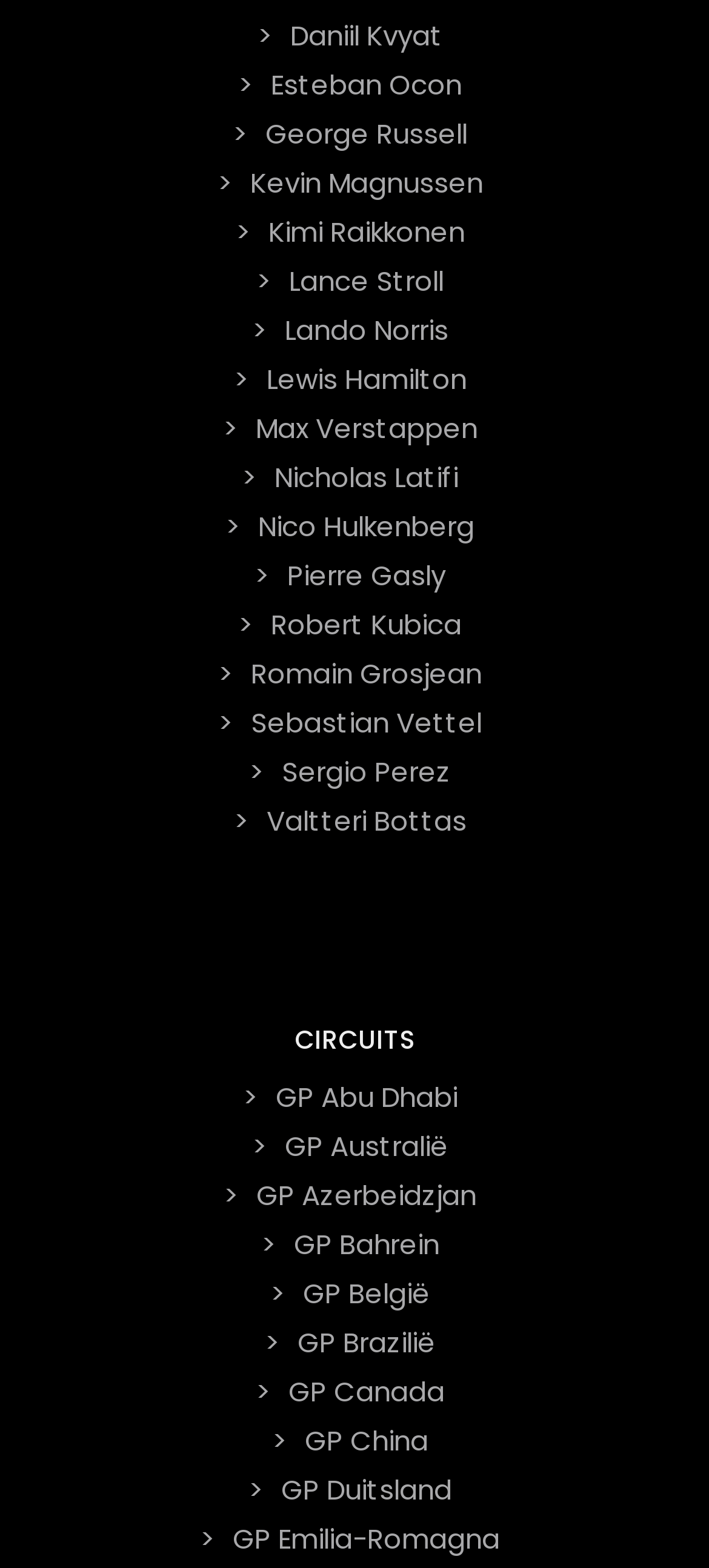Provide the bounding box coordinates for the specified HTML element described in this description: "GP Abu Dhabi". The coordinates should be four float numbers ranging from 0 to 1, in the format [left, top, right, bottom].

[0.376, 0.682, 0.658, 0.718]